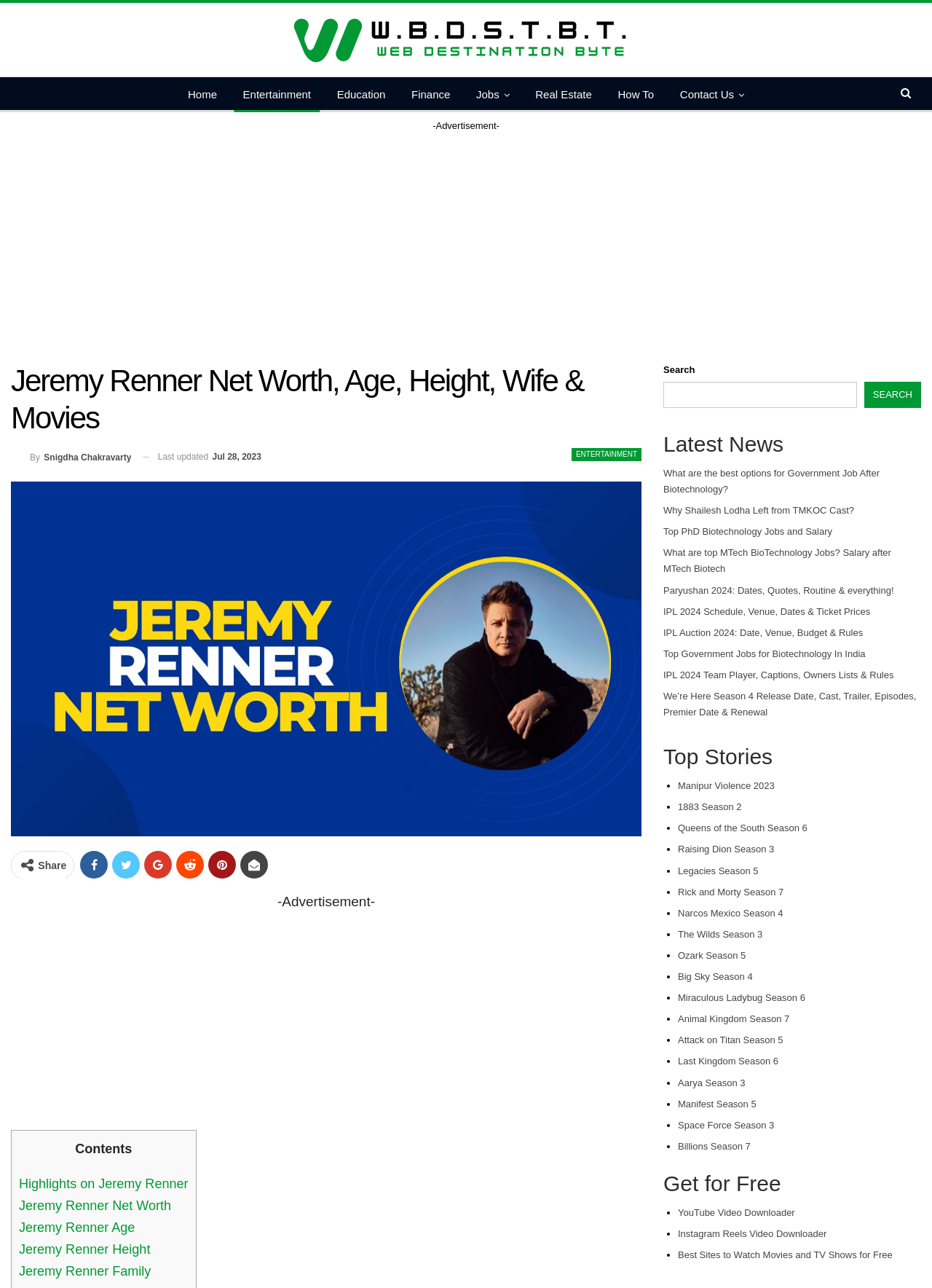Please answer the following question using a single word or phrase: 
What is Jeremy Renner's net worth?

From films